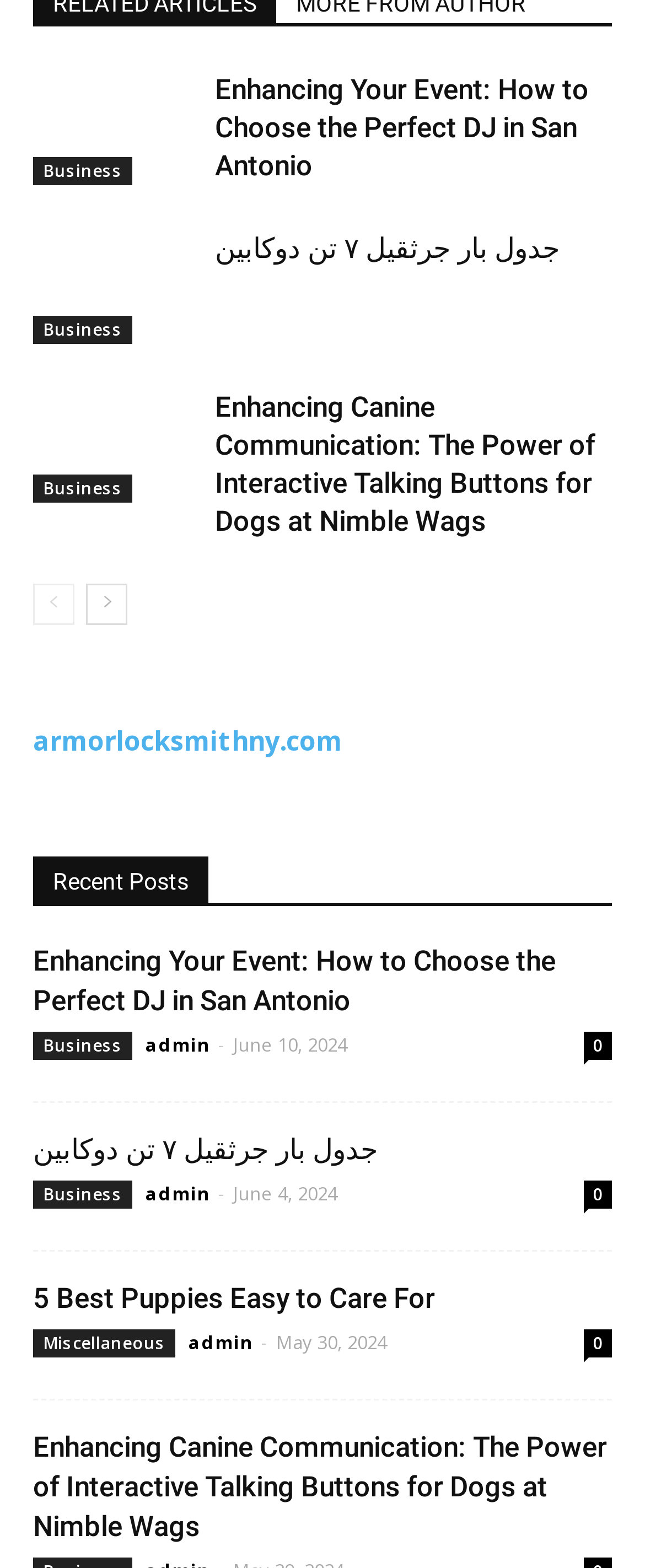Pinpoint the bounding box coordinates of the element you need to click to execute the following instruction: "Click the link to Enhancing Canine Communication: The Power of Interactive Talking Buttons for Dogs at Nimble Wags". The bounding box should be represented by four float numbers between 0 and 1, in the format [left, top, right, bottom].

[0.051, 0.248, 0.308, 0.321]